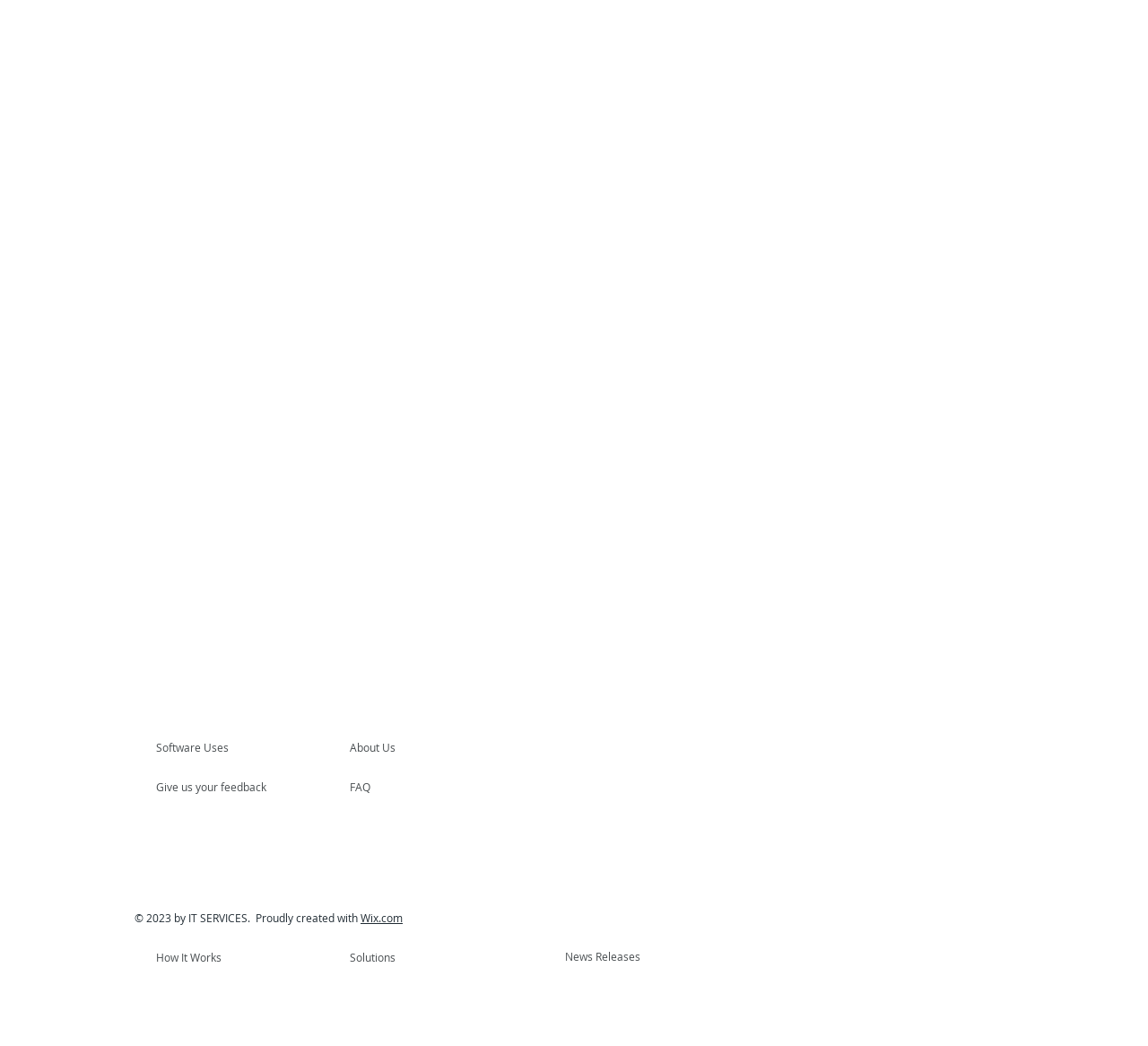Find and specify the bounding box coordinates that correspond to the clickable region for the instruction: "Read News Releases".

[0.492, 0.905, 0.612, 0.925]